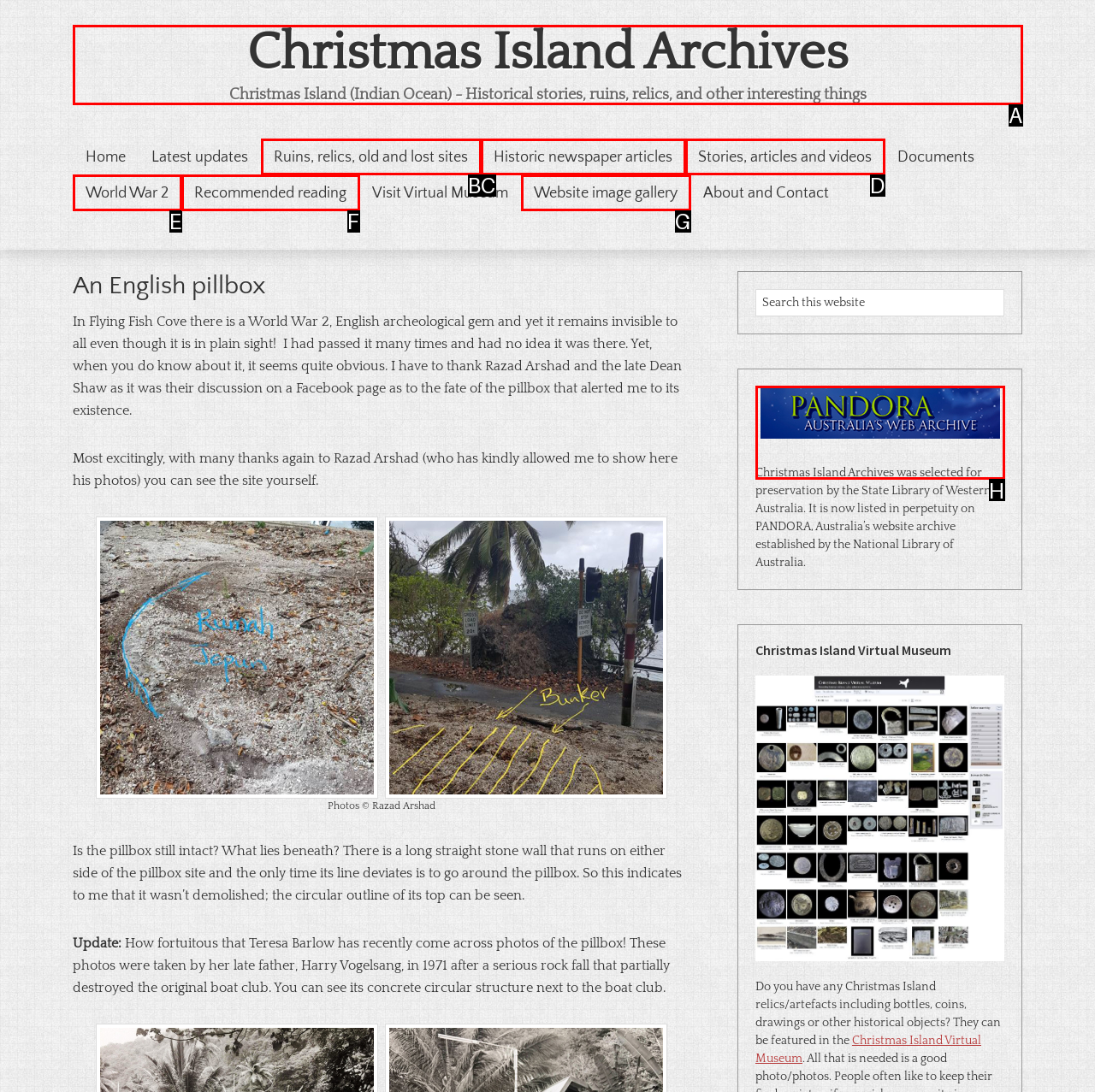Find the HTML element that suits the description: Recommended reading
Indicate your answer with the letter of the matching option from the choices provided.

F